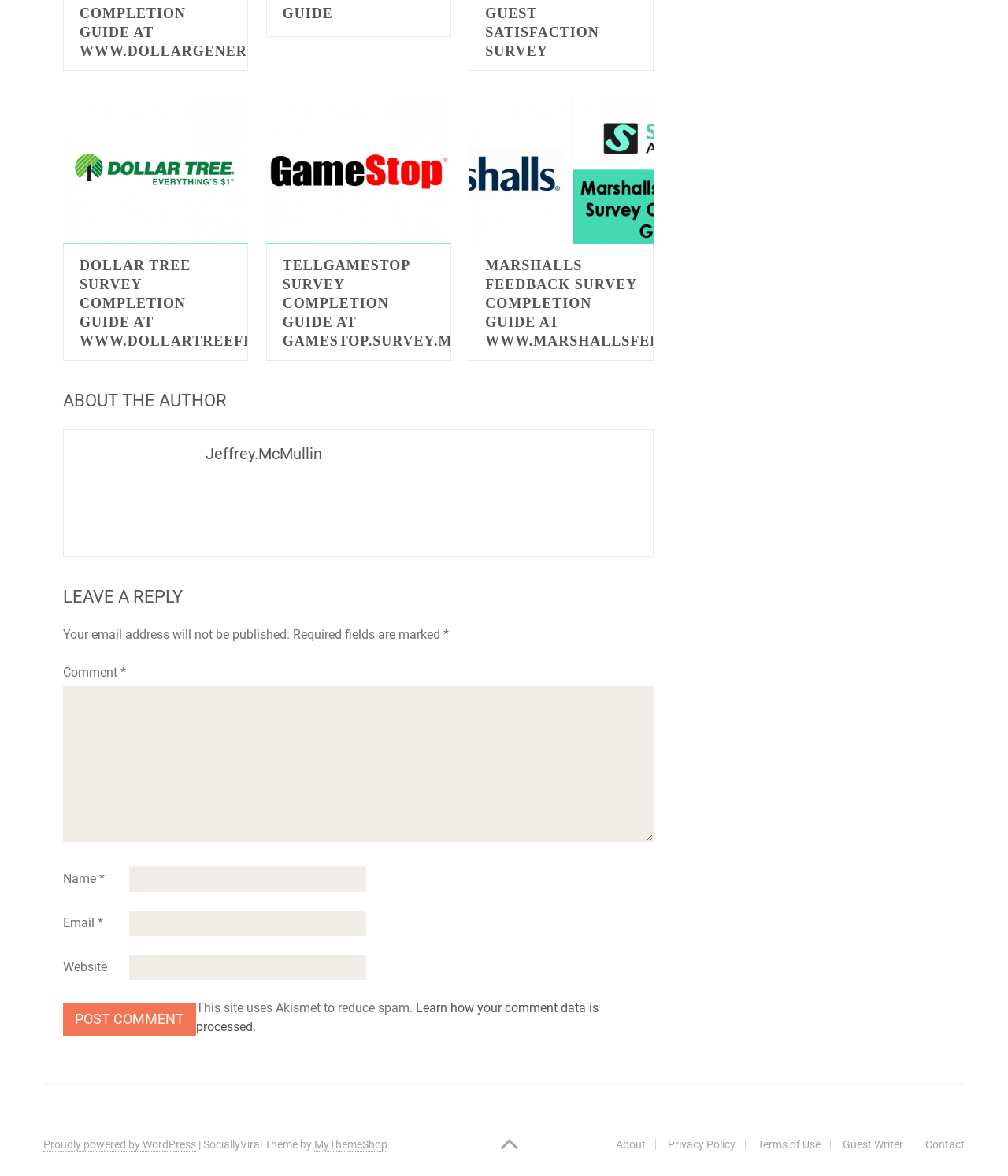How many survey completion guides are listed on this page?
Give a thorough and detailed response to the question.

There are three survey completion guides listed on this page, namely 'DOLLAR TREE SURVEY COMPLETION GUIDE AT WWW.DOLLARTREEFEEDBACK.COM', 'TELLGAMESTOP SURVEY COMPLETION GUIDE AT GAMESTOP.SURVEY.MARKETFORCE.COM', and 'MARSHALLS FEEDBACK SURVEY COMPLETION GUIDE AT WWW.MARSHALLSFEEDBACK.COM'.